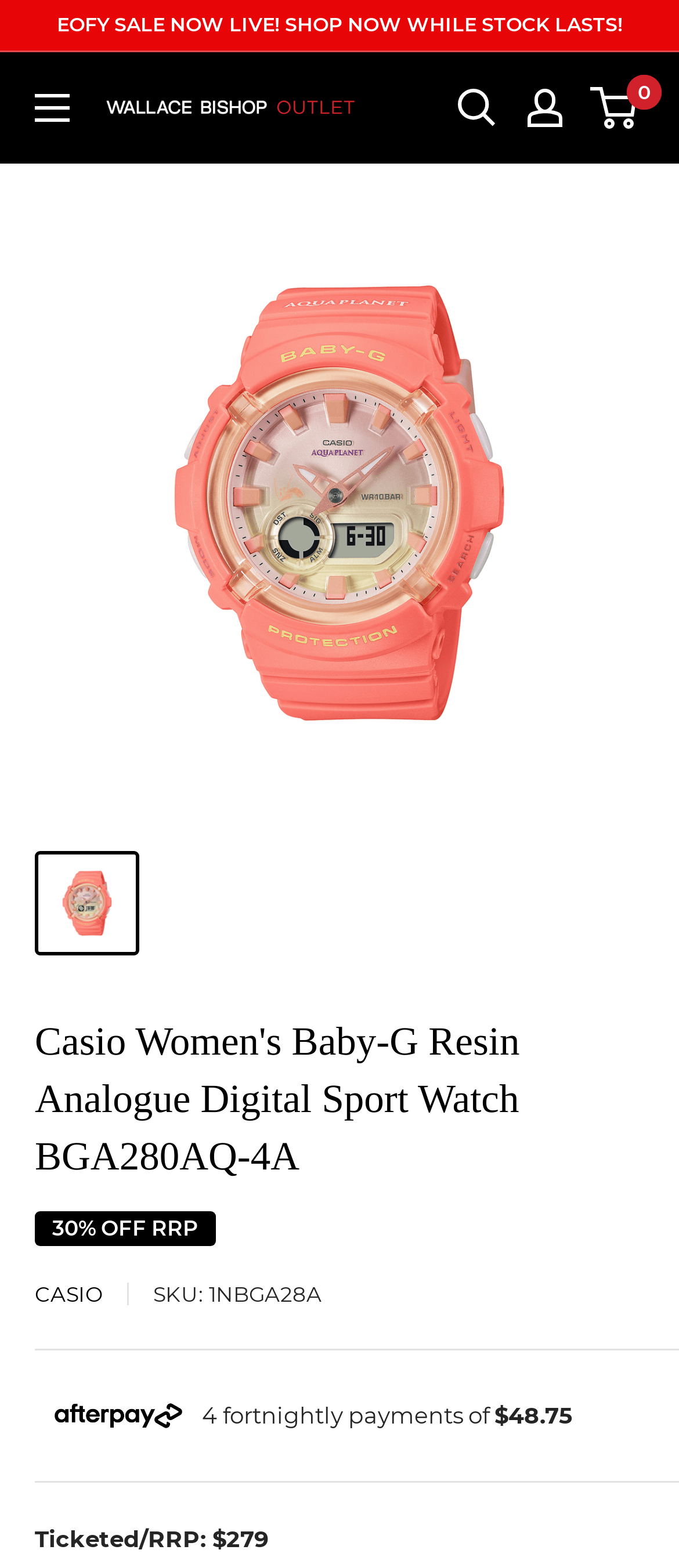Elaborate on the different components and information displayed on the webpage.

This webpage appears to be a product page for a Casio Women's Baby-G Resin Analogue Digital Sport Watch. At the top of the page, there is a prominent banner announcing an "EOFY SALE NOW LIVE!" with a call-to-action to "SHOP NOW WHILE STOCK LASTS!". 

To the right of the banner, there are several navigation links, including "Open menu", "Wallace Bishop Outlet", "Open search", "My account", and a link to the shopping cart with a "0" indicator. 

Below the navigation links, there is a large image of the watch, which takes up most of the page's width. The image is accompanied by a link to the product description, which is also labeled as "Casio Women's Baby-G Resin Analogue Digital Sport Watch BGA280AQ-4A - Wallace Bishop". 

Underneath the image, there is a heading with the product name, followed by a promotional message indicating that the product is 30% off the recommended retail price. The original price is listed as $279, and the customer can pay in four fortnightly installments of $48.75 using Afterpay. The Afterpay logo is displayed next to the payment information. 

There are two horizontal separators on the page, one above and one below the payment information, which help to visually separate the different sections of the page.